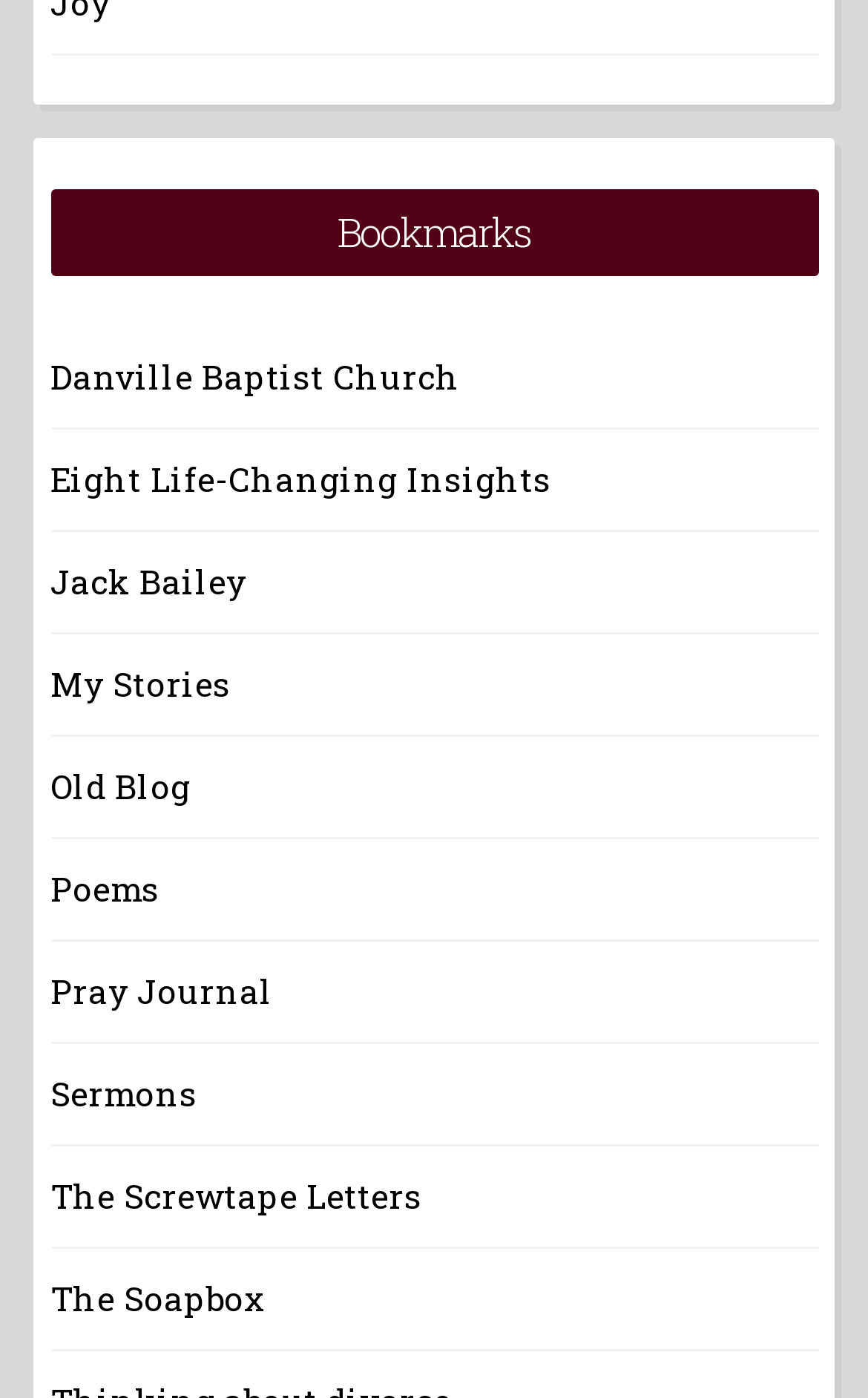Can you find the bounding box coordinates for the UI element given this description: "The Screwtape Letters"? Provide the coordinates as four float numbers between 0 and 1: [left, top, right, bottom].

[0.058, 0.84, 0.486, 0.872]